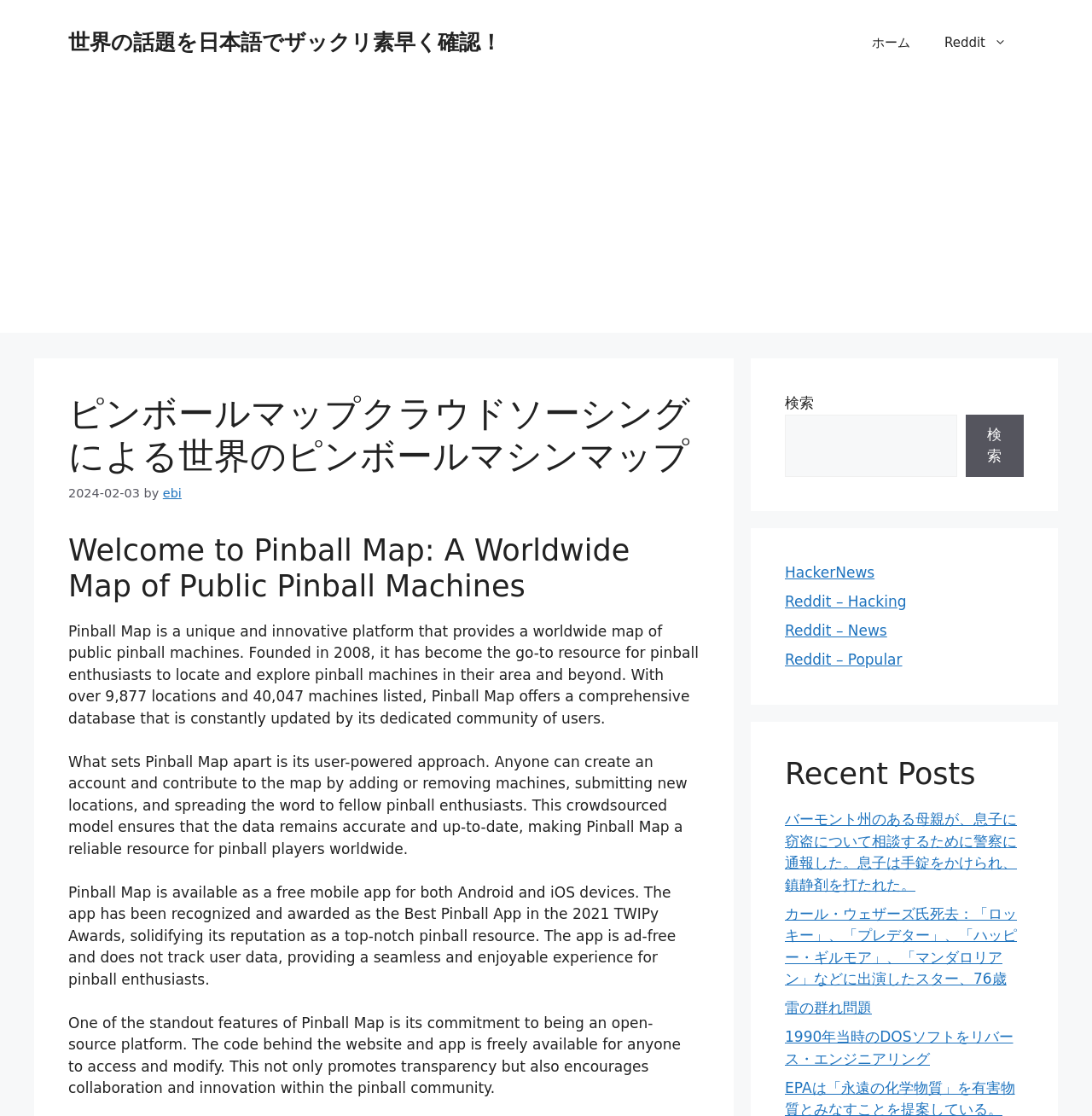Give a one-word or short phrase answer to this question: 
What is the name of the platform that provides a worldwide map of public pinball machines?

Pinball Map